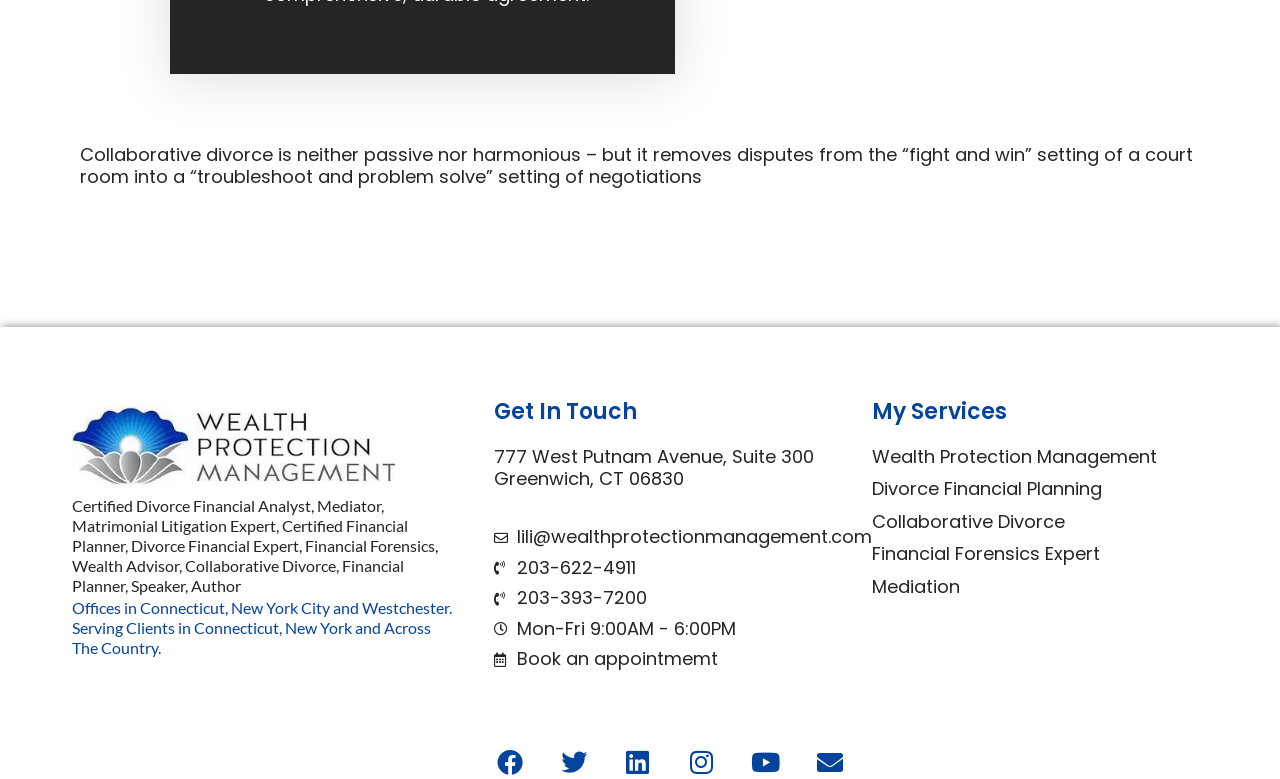Determine the bounding box coordinates of the area to click in order to meet this instruction: "Click on the 'Share' button".

None